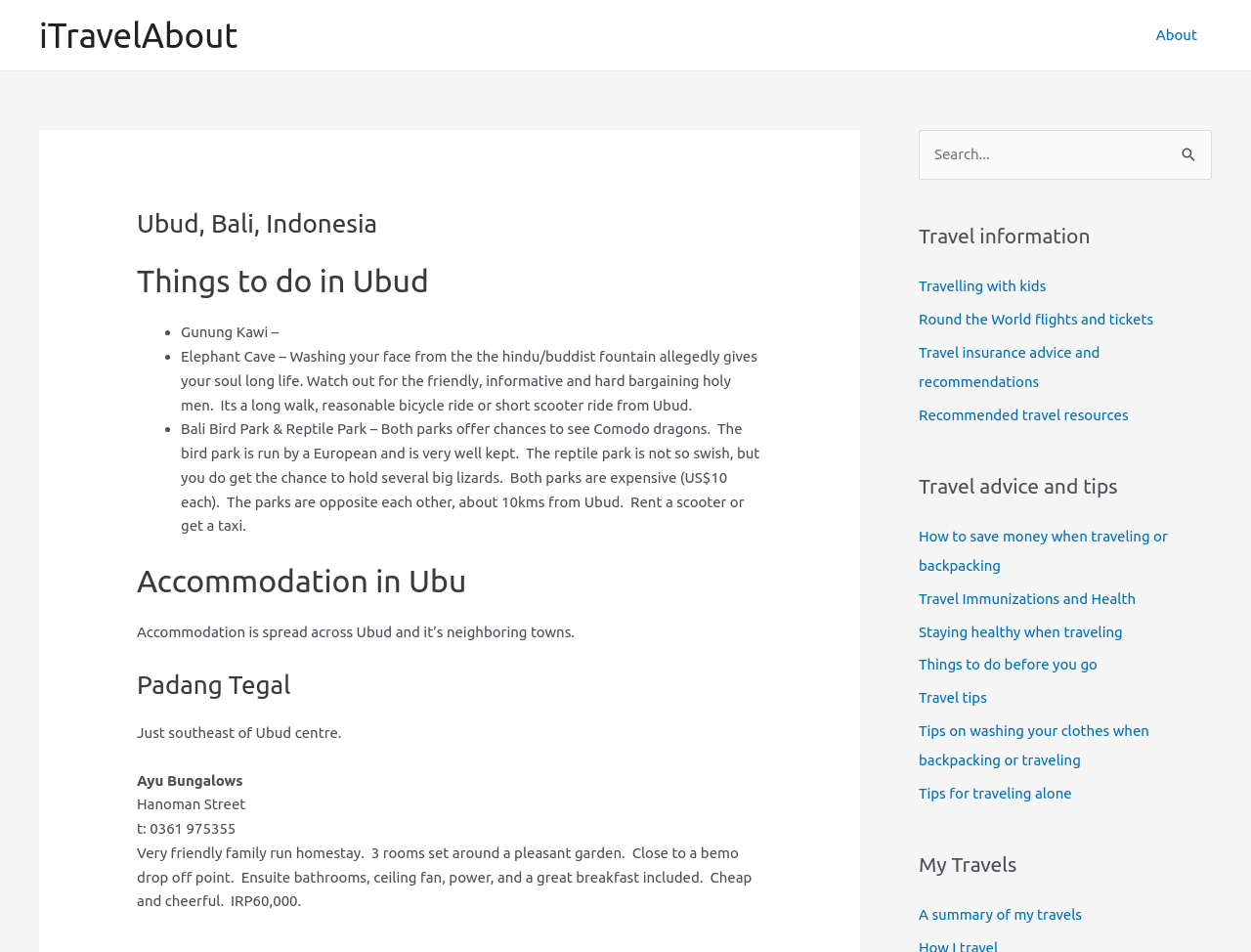Identify the bounding box coordinates of the clickable region required to complete the instruction: "Click on the 'My Travels' link". The coordinates should be given as four float numbers within the range of 0 and 1, i.e., [left, top, right, bottom].

[0.734, 0.952, 0.865, 0.969]